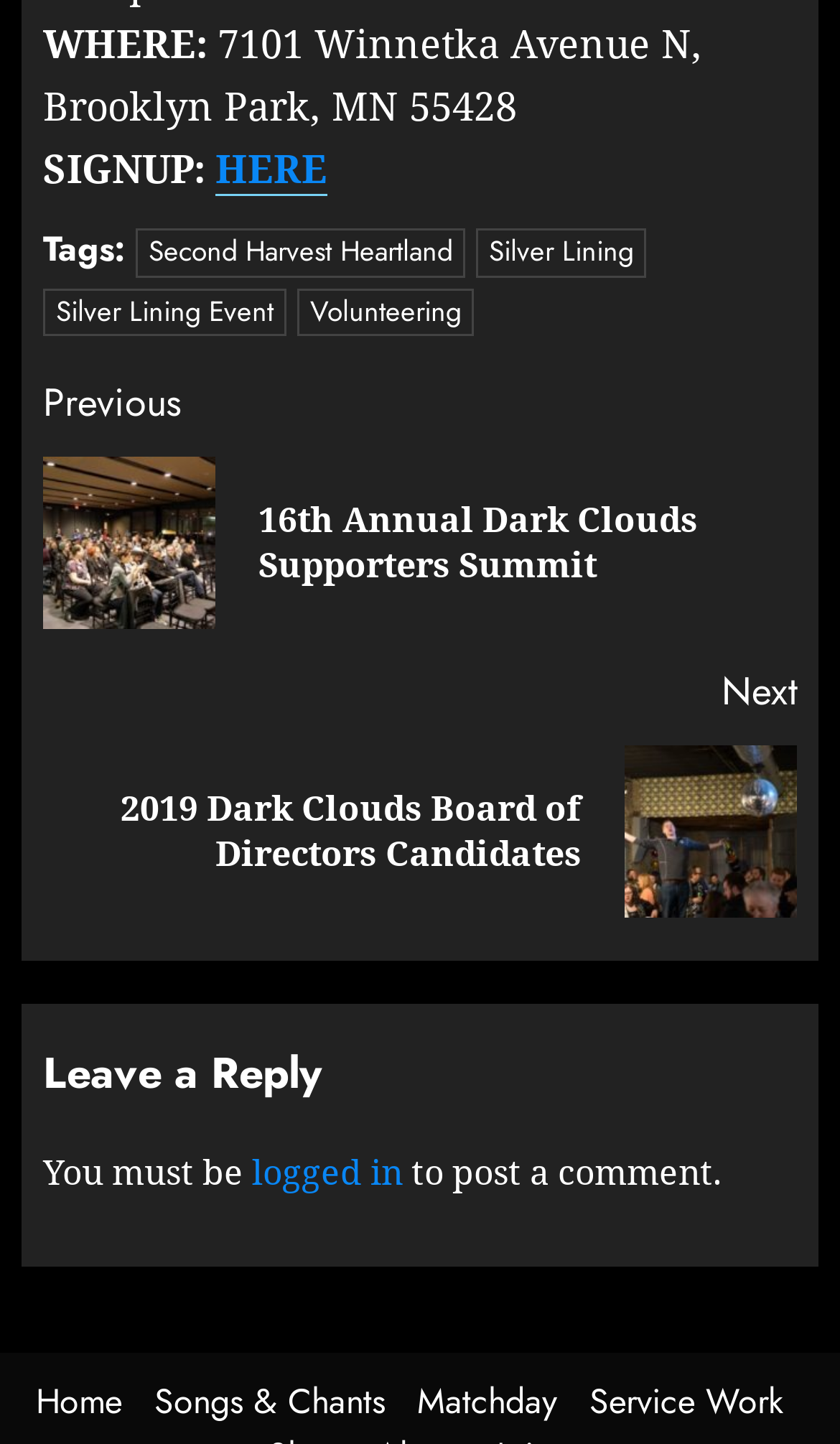Please find the bounding box coordinates of the element that must be clicked to perform the given instruction: "Read the previous post". The coordinates should be four float numbers from 0 to 1, i.e., [left, top, right, bottom].

[0.051, 0.259, 0.949, 0.436]